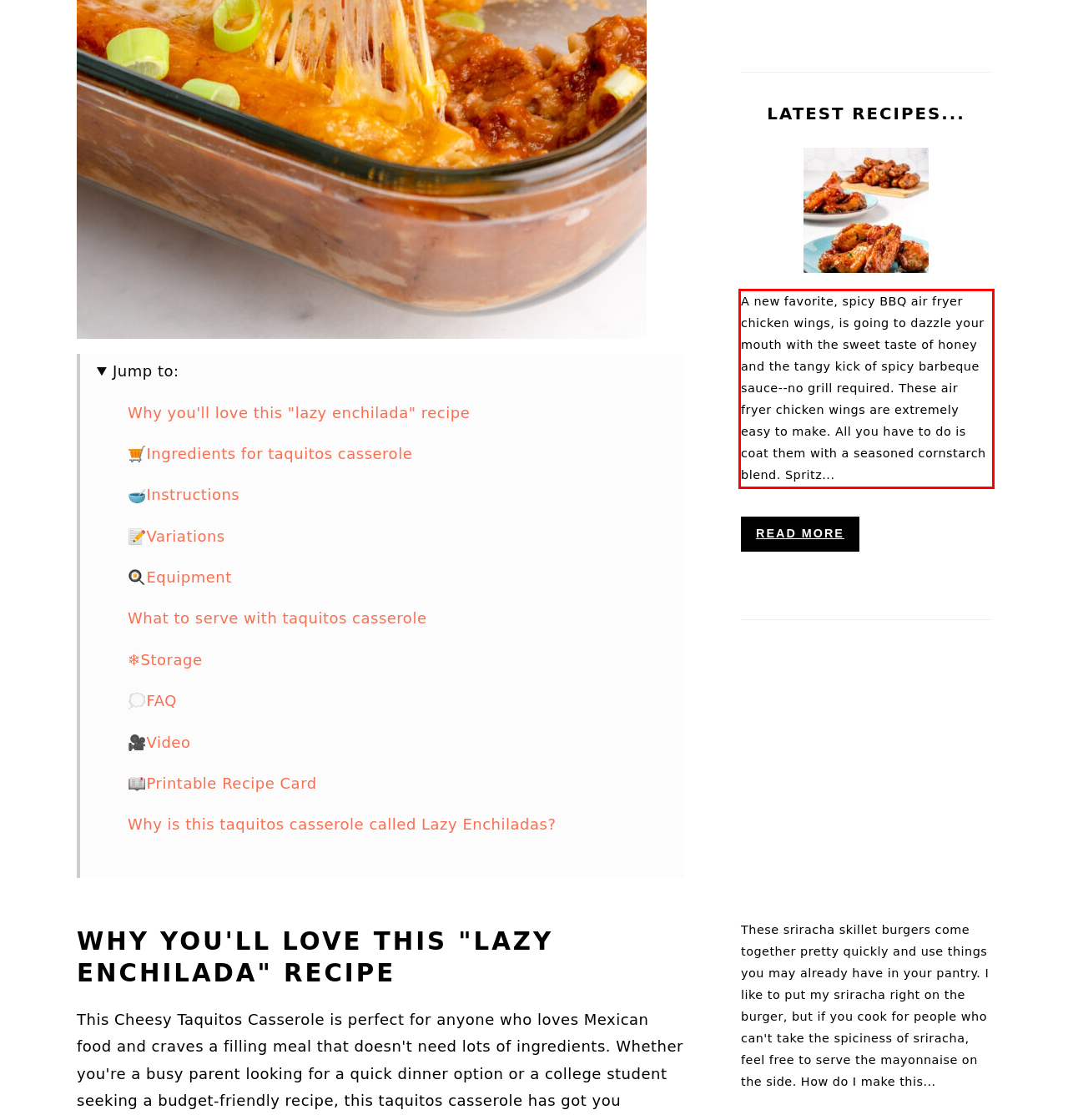You have a screenshot of a webpage, and there is a red bounding box around a UI element. Utilize OCR to extract the text within this red bounding box.

A new favorite, spicy BBQ air fryer chicken wings, is going to dazzle your mouth with the sweet taste of honey and the tangy kick of spicy barbeque sauce--no grill required. These air fryer chicken wings are extremely easy to make. All you have to do is coat them with a seasoned cornstarch blend. Spritz...